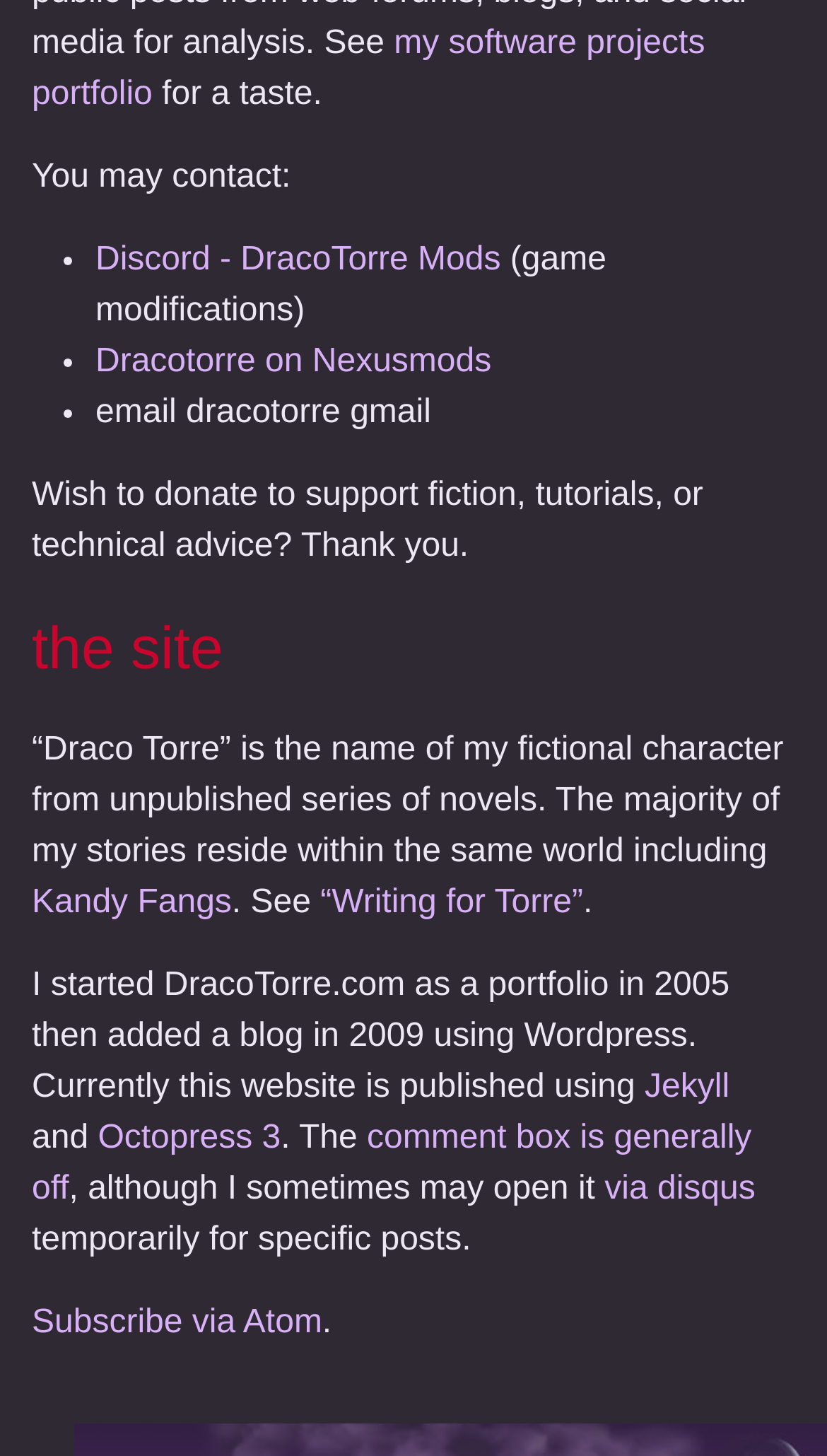Determine the bounding box coordinates of the UI element that matches the following description: "Dracotorre on Nexusmods". The coordinates should be four float numbers between 0 and 1 in the format [left, top, right, bottom].

[0.115, 0.236, 0.594, 0.261]